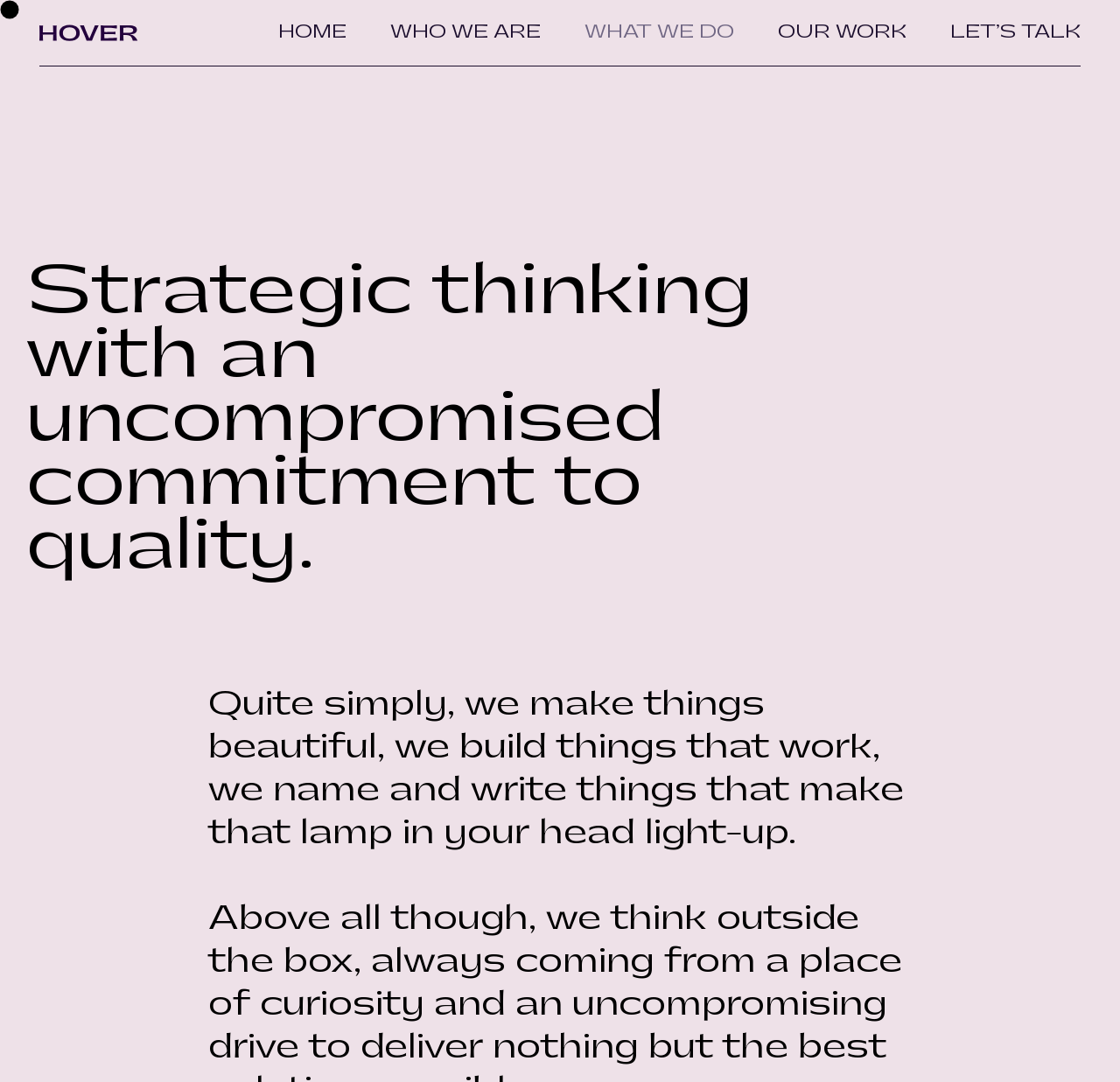Generate the main heading text from the webpage.

Strategic thinking with an uncompromised commitment to quality.
